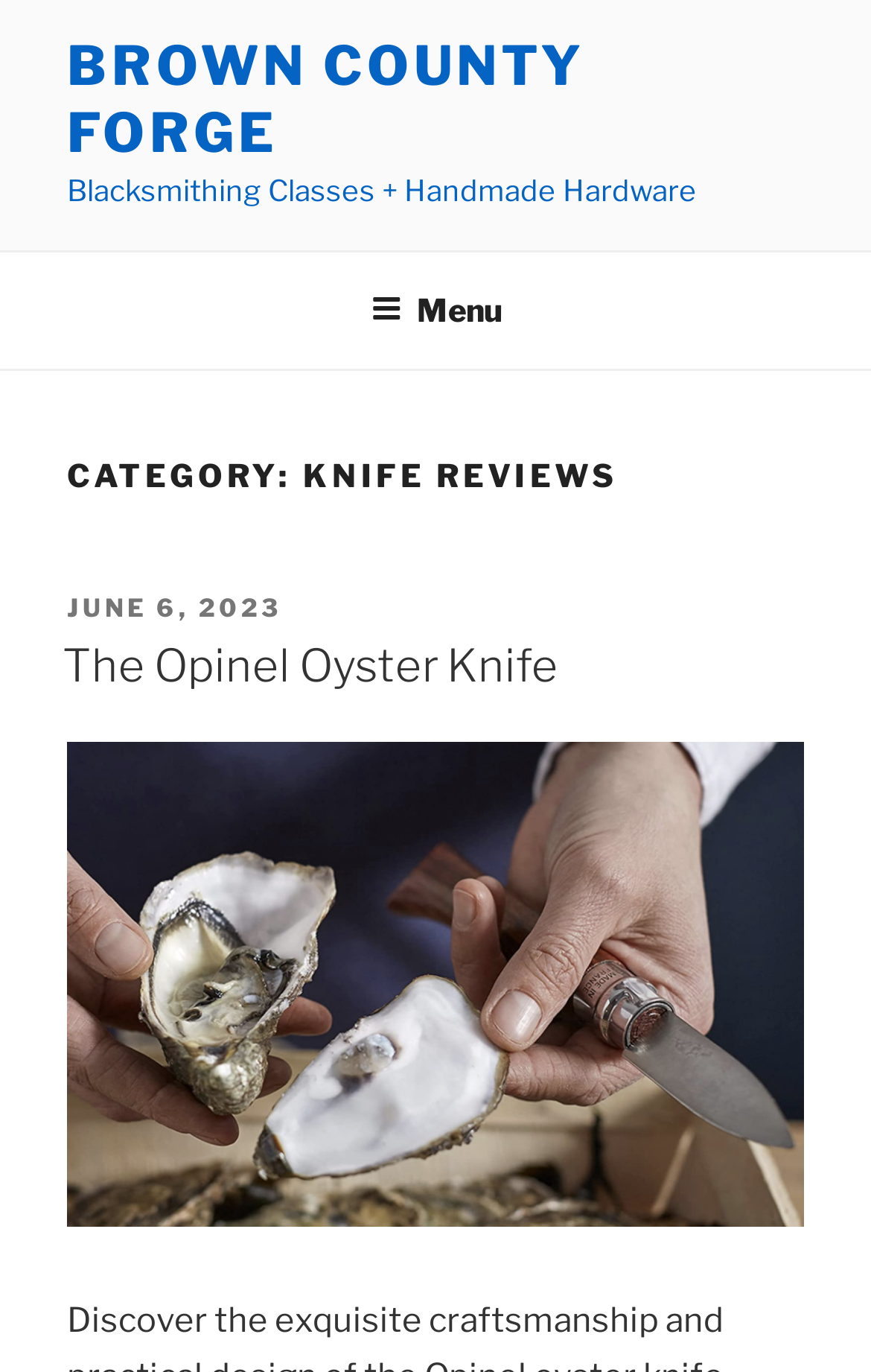Please give a one-word or short phrase response to the following question: 
What is the date of the latest knife review?

June 6, 2023